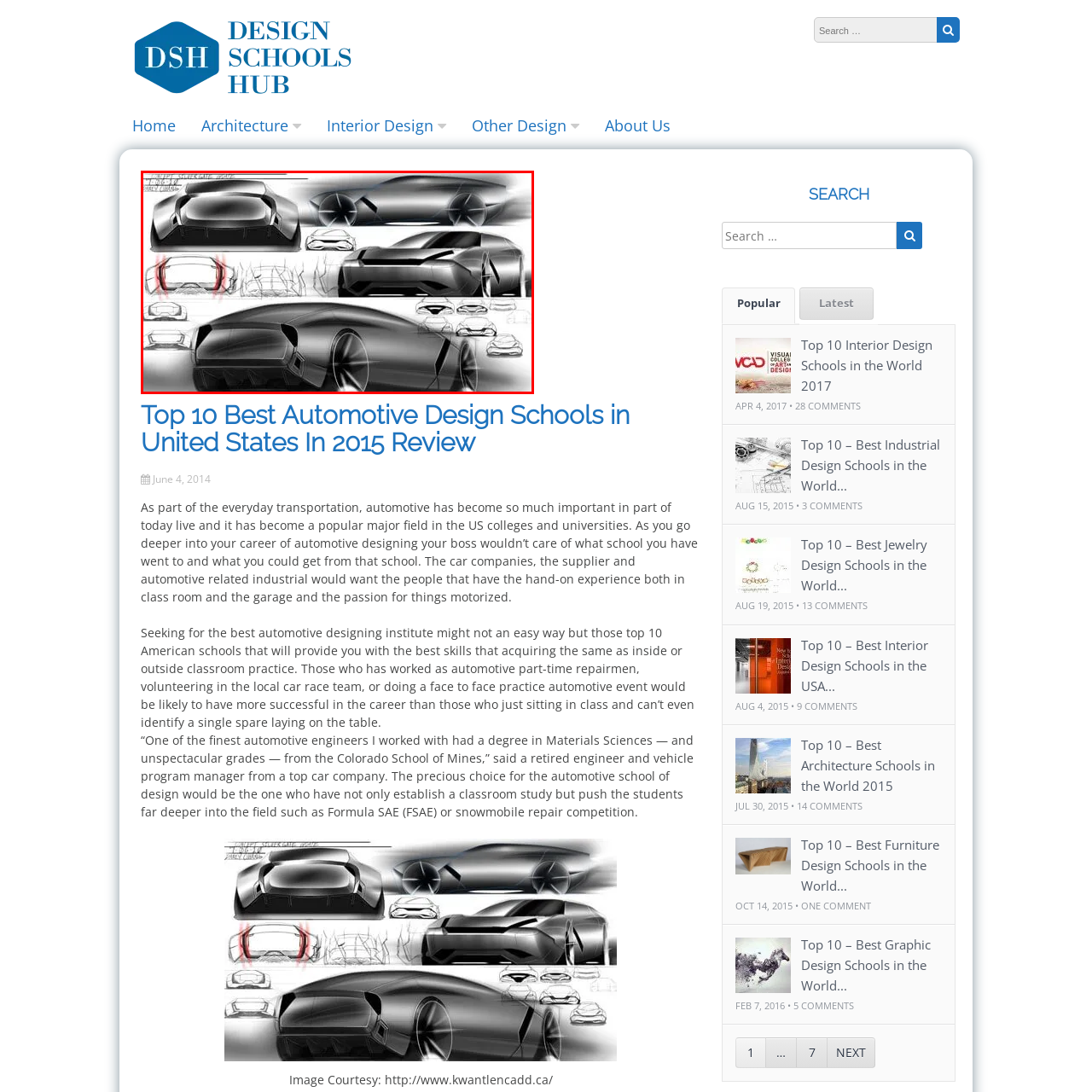Examine the image highlighted by the red boundary, What is the purpose of the detailed renderings of design elements? Provide your answer in a single word or phrase.

To showcase creative process